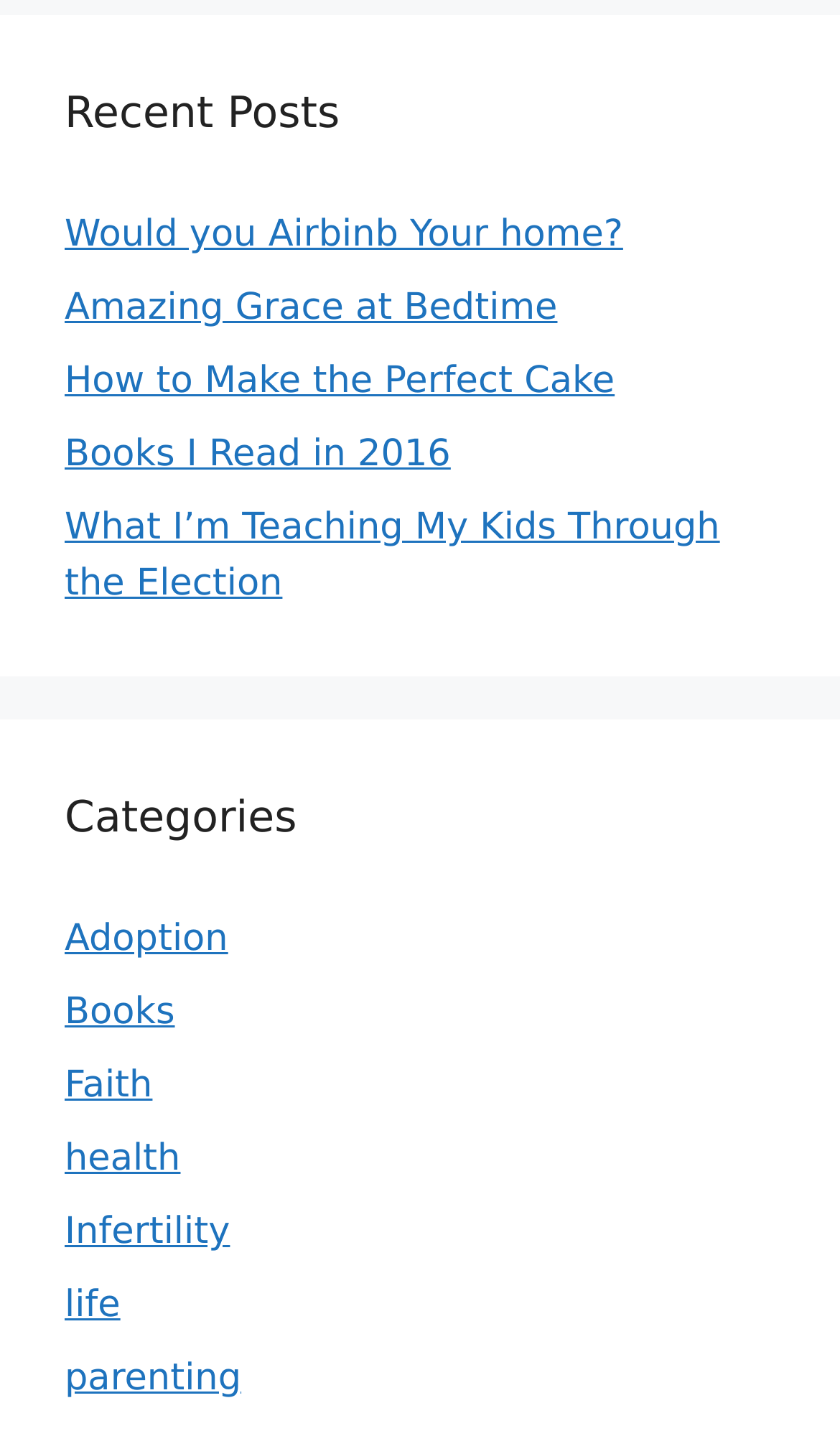What is the last category listed?
Please utilize the information in the image to give a detailed response to the question.

The webpage has a section labeled 'Categories' which lists several links. The last link in this section is 'parenting'.